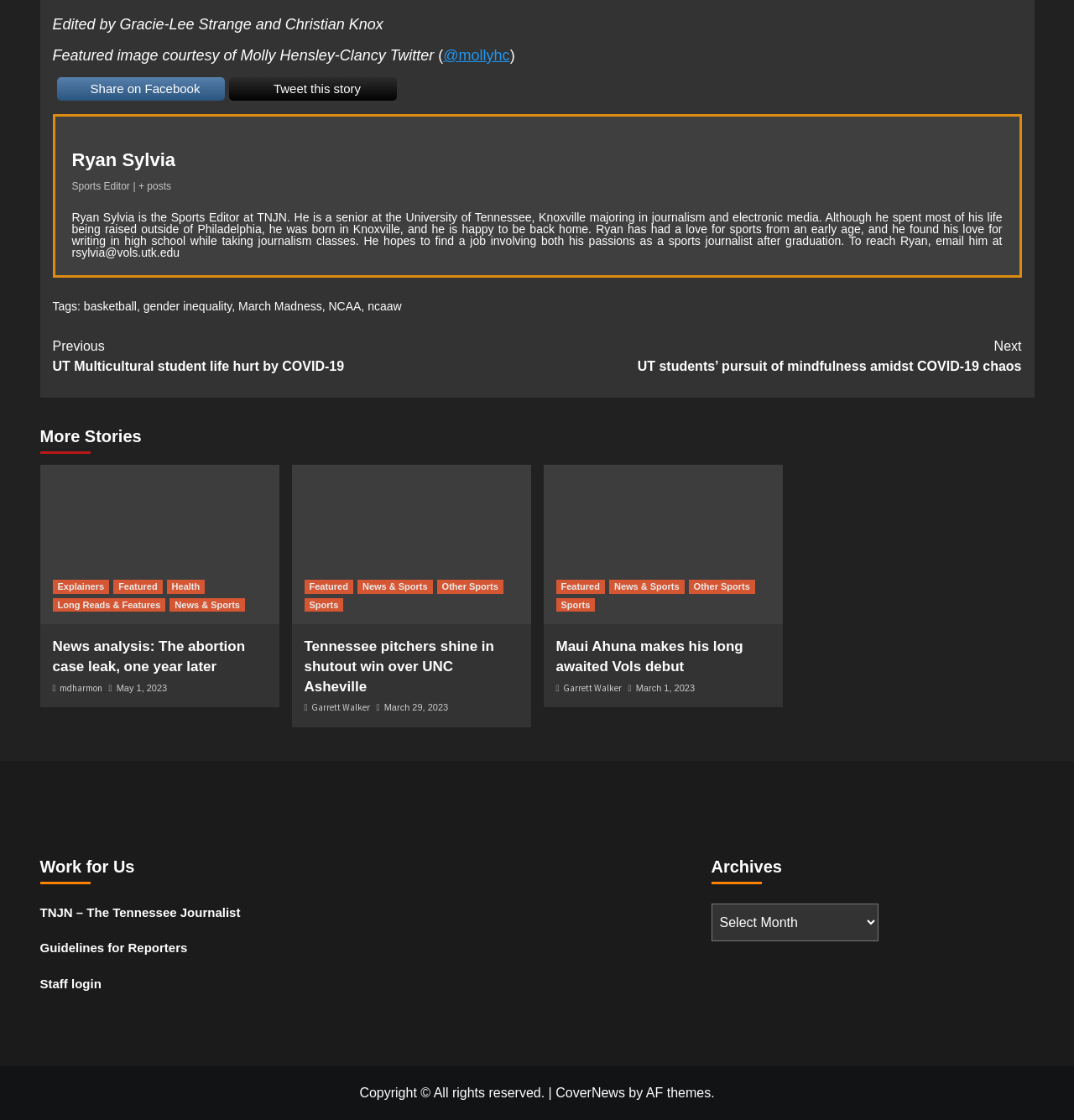Please specify the bounding box coordinates of the clickable section necessary to execute the following command: "Read news analysis: The abortion case leak, one year later".

[0.049, 0.57, 0.228, 0.602]